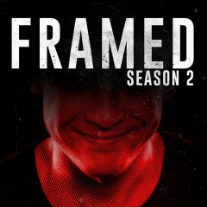Utilize the information from the image to answer the question in detail:
What is the purpose of the tagline?

The tagline 'Subscribe to Marooned Aaron's new podcast' is subtly included, inviting audiences to engage with the content while suggesting a deeper narrative awaits in this season, which implies that the purpose of the tagline is to encourage audience engagement.